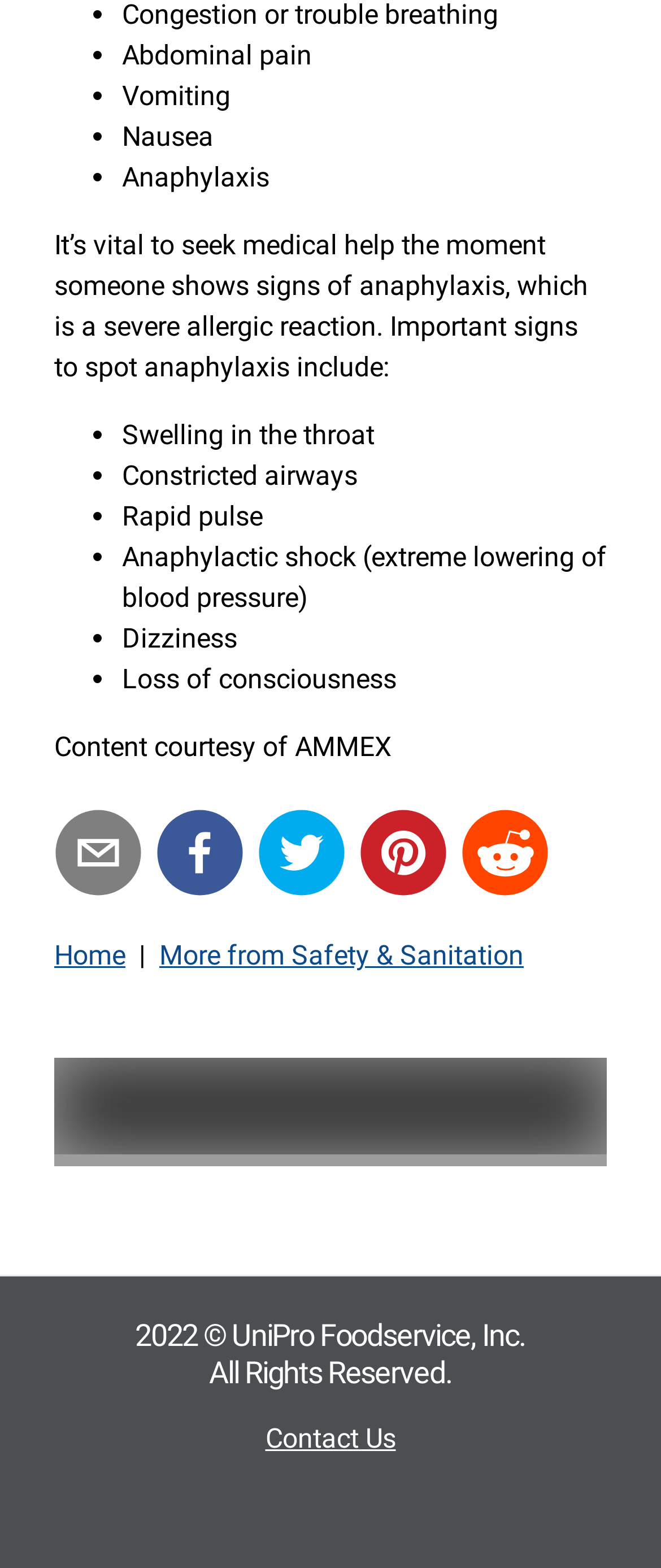Locate the bounding box coordinates for the element described below: "More from Safety & Sanitation". The coordinates must be four float values between 0 and 1, formatted as [left, top, right, bottom].

[0.241, 0.599, 0.792, 0.62]